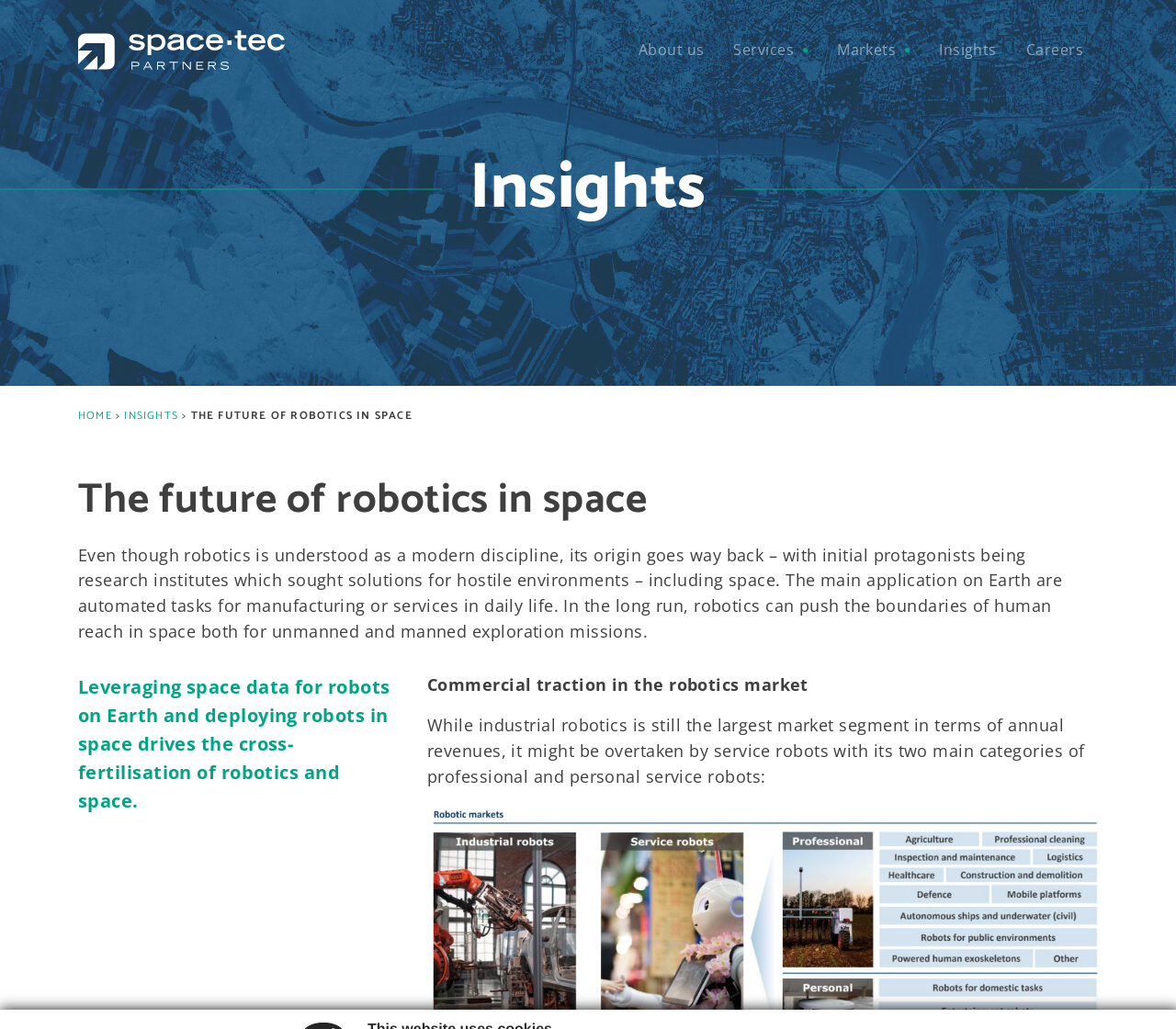What is the main application of robotics on Earth?
Based on the visual, give a brief answer using one word or a short phrase.

Automated tasks